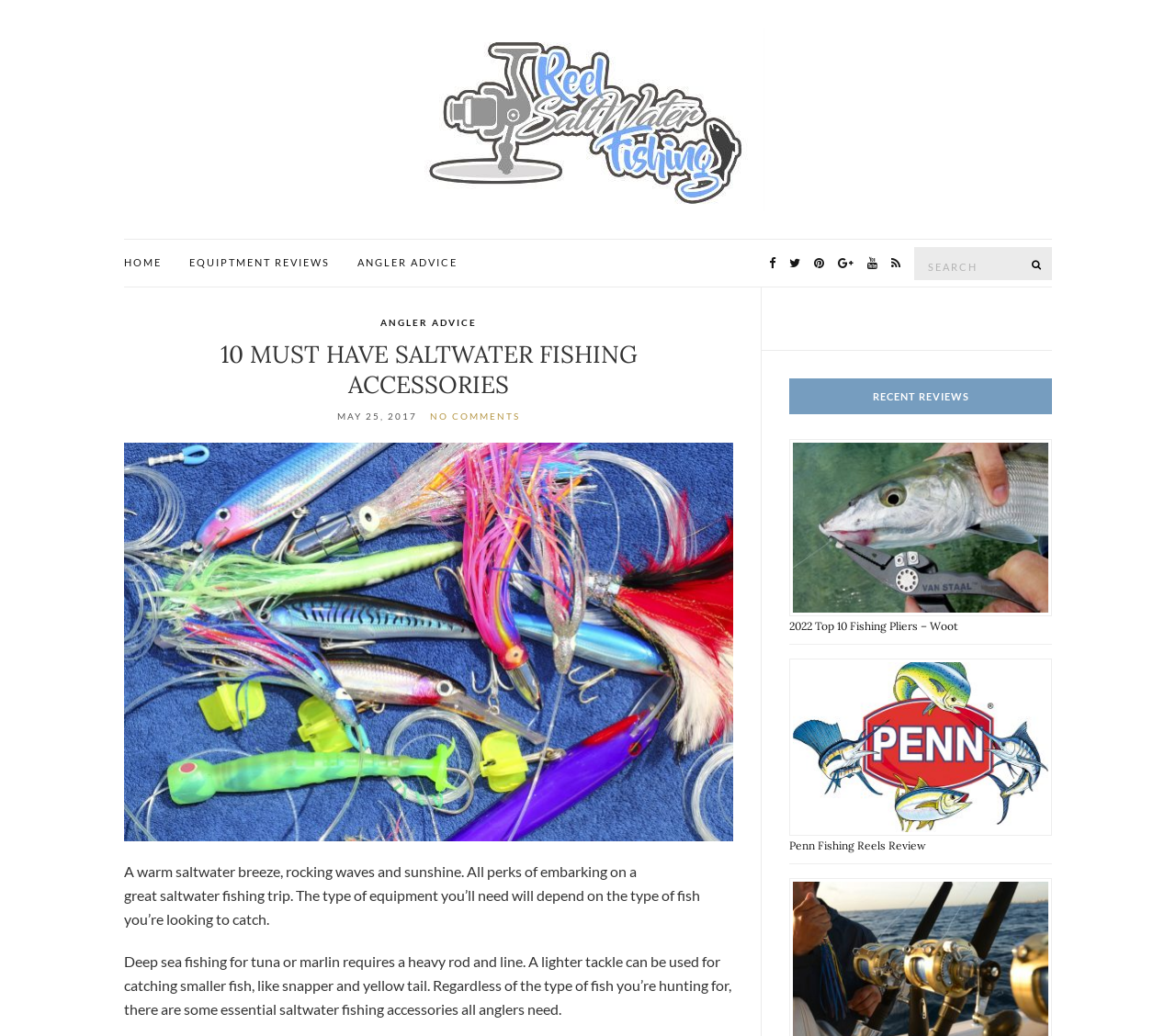Find and indicate the bounding box coordinates of the region you should select to follow the given instruction: "Click on Reel Saltwater Fishing link".

[0.129, 0.027, 0.871, 0.204]